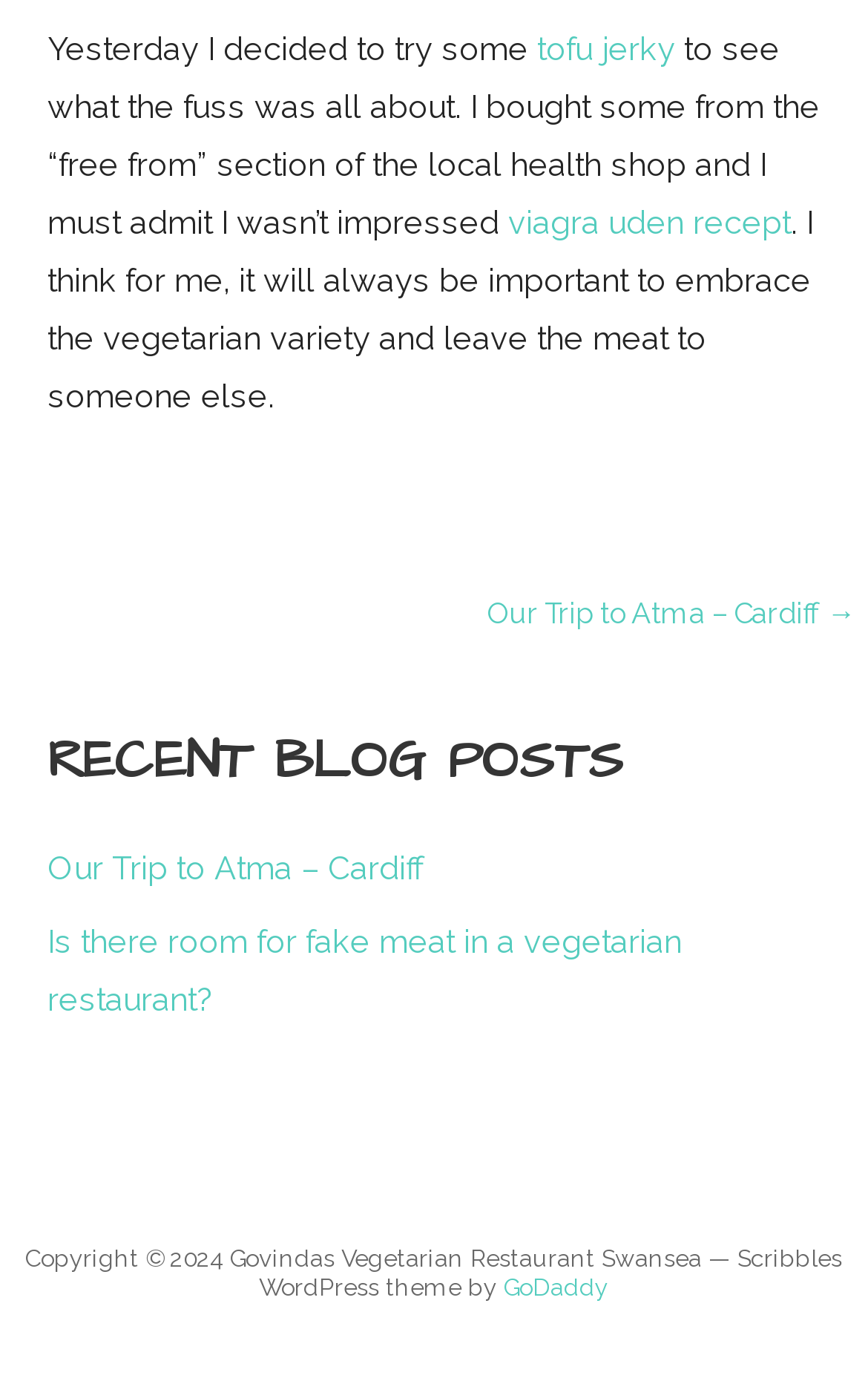Predict the bounding box coordinates of the UI element that matches this description: "Peter Geluk". The coordinates should be in the format [left, top, right, bottom] with each value between 0 and 1.

None